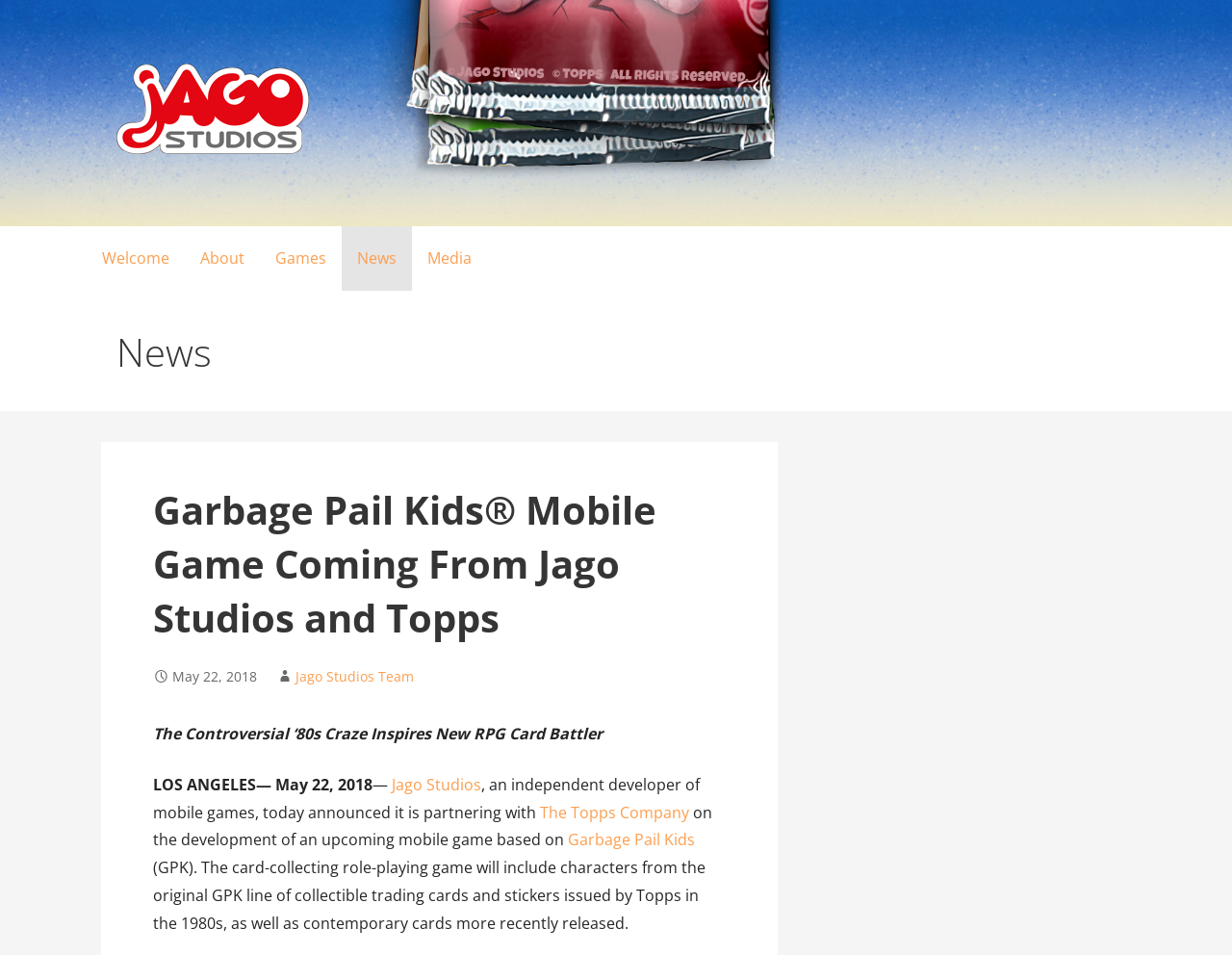What is the name of the company developing the mobile game?
Based on the visual content, answer with a single word or a brief phrase.

Jago Studios